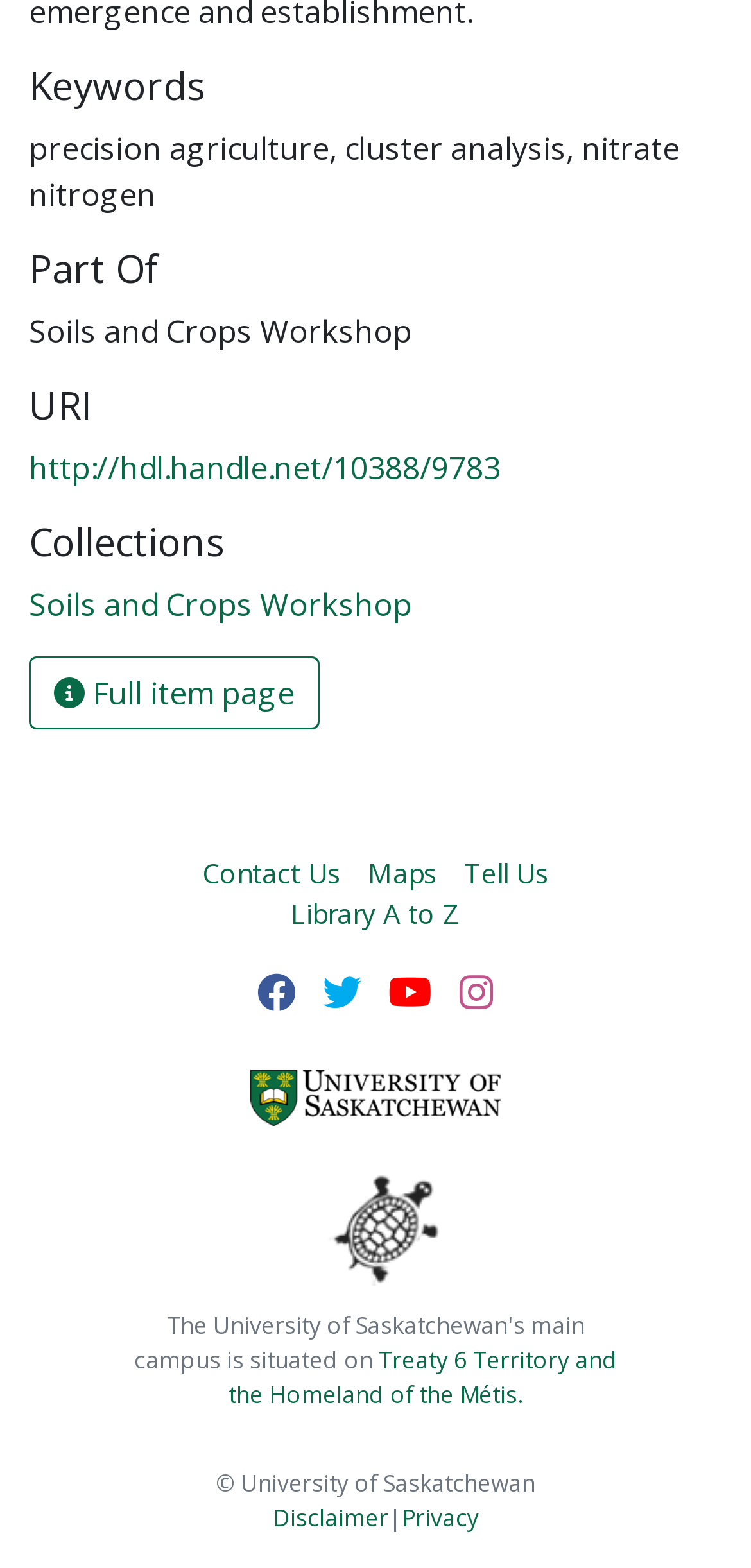Identify the bounding box coordinates for the UI element that matches this description: "Privacy".

[0.535, 0.957, 0.637, 0.978]